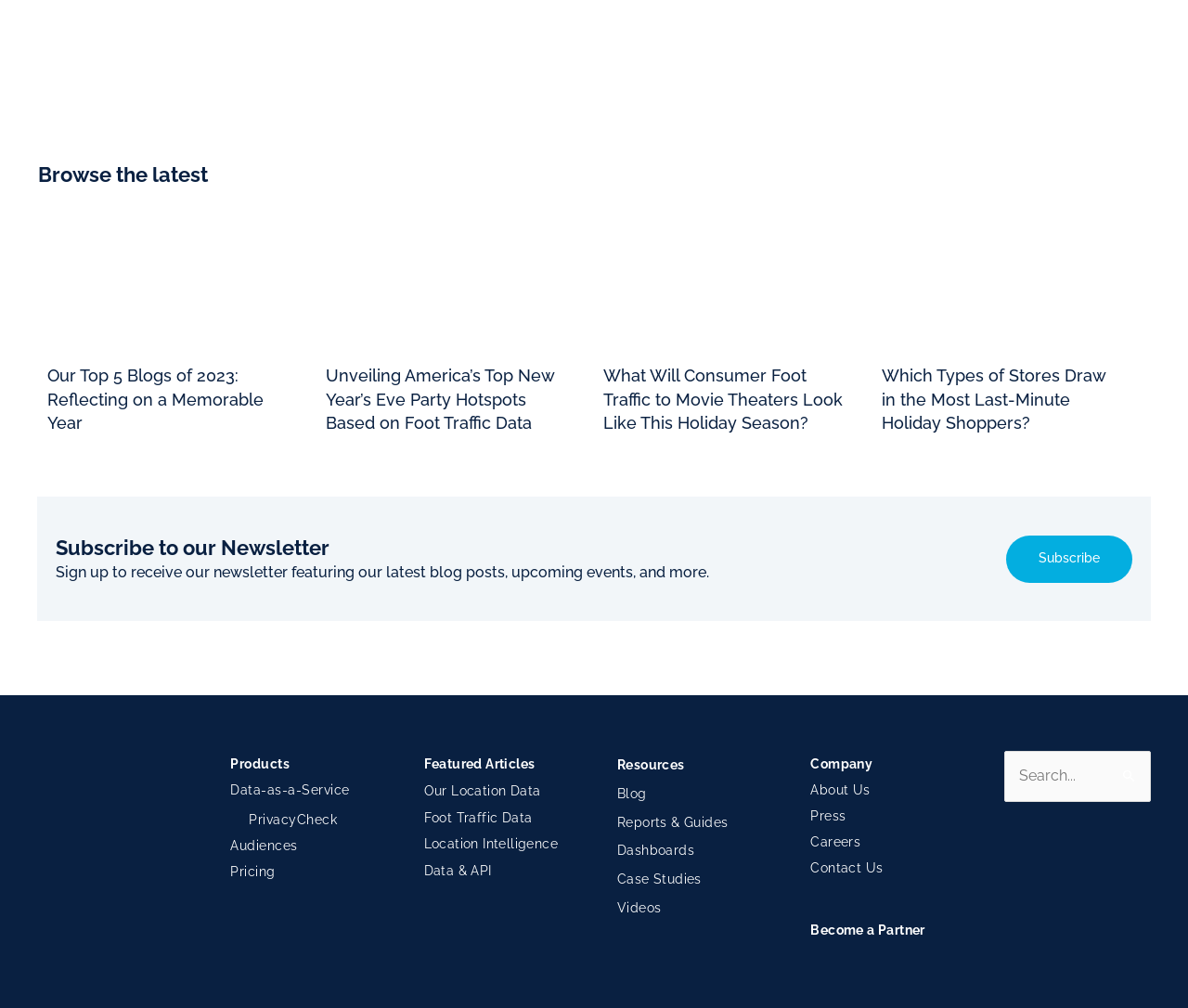What is the title of the first article?
Using the image, respond with a single word or phrase.

Our Top 5 Blogs of 2023